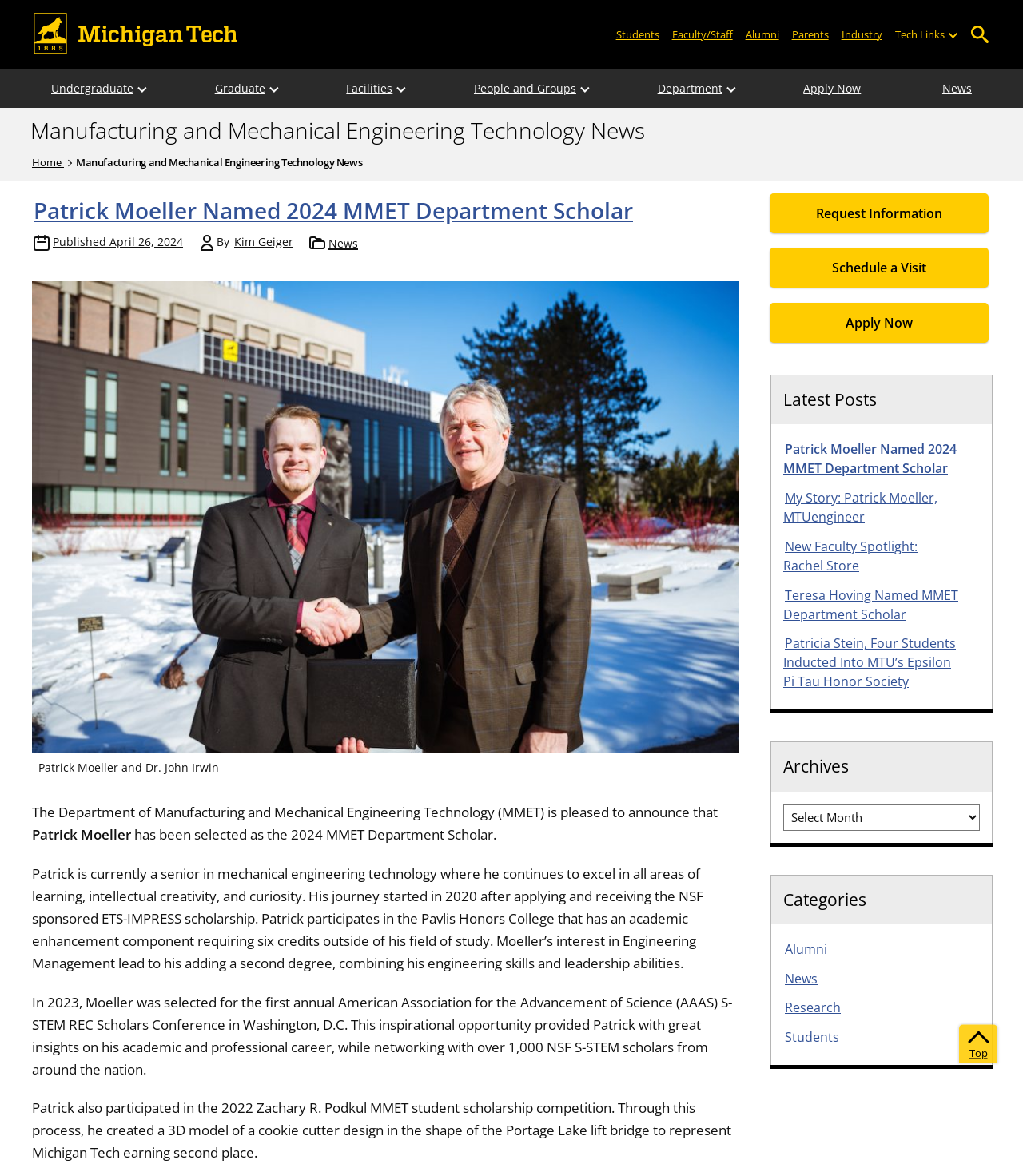Produce a meticulous description of the webpage.

The webpage is a blog page from Michigan Tech Blogs, specifically showcasing news from the Manufacturing and Mechanical Engineering Technology department. At the top left corner, there is a Michigan Tech logo, and next to it, a list of audiences including students, faculty/staff, alumni, parents, and industry. Below the logo, there is a search button and a navigation menu with links to undergraduate, graduate, facilities, people and groups, department, and apply now.

The main content of the page is a news article about Patrick Moeller being named the 2024 MMET Department Scholar. The article has a heading, a figure with a caption, and several paragraphs of text describing Patrick's achievements and experiences. The article also includes links to related categories and a published date.

To the right of the main content, there is a sidebar with links to request information, schedule a visit, and apply now. Below these links, there is a section titled "Latest Posts" with links to several news articles, including the one about Patrick Moeller. Further down, there is a section titled "Archives" with a combobox to select archives, and another section titled "Categories" with links to alumni, news, research, and students.

At the bottom right corner of the page, there is a link to go back to the top of the page.